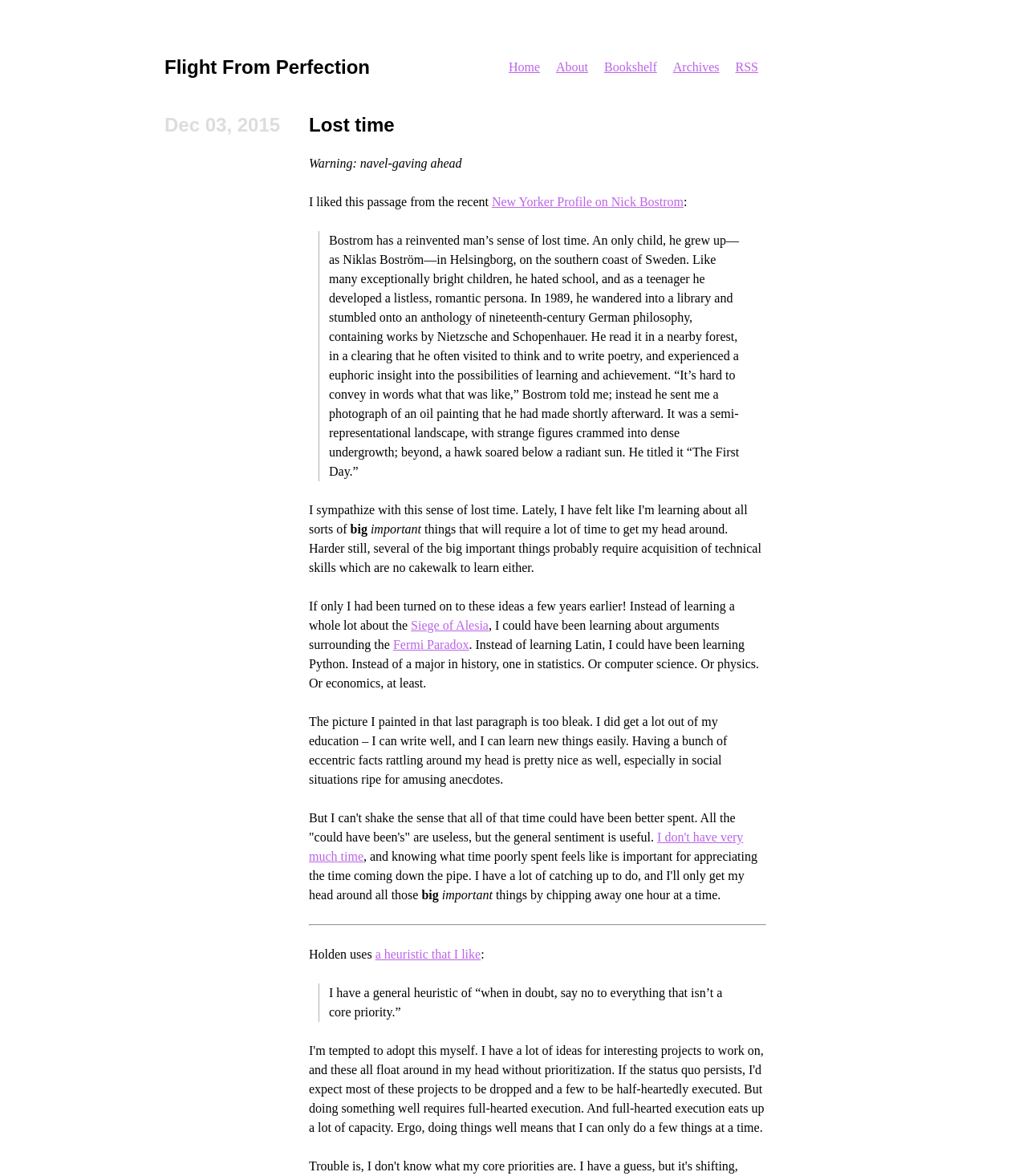What is the heuristic mentioned in the second blockquote?
Provide a comprehensive and detailed answer to the question.

I read the second blockquote and found that it mentions a heuristic used by Holden, which is to 'say no to everything that isn’t a core priority'.